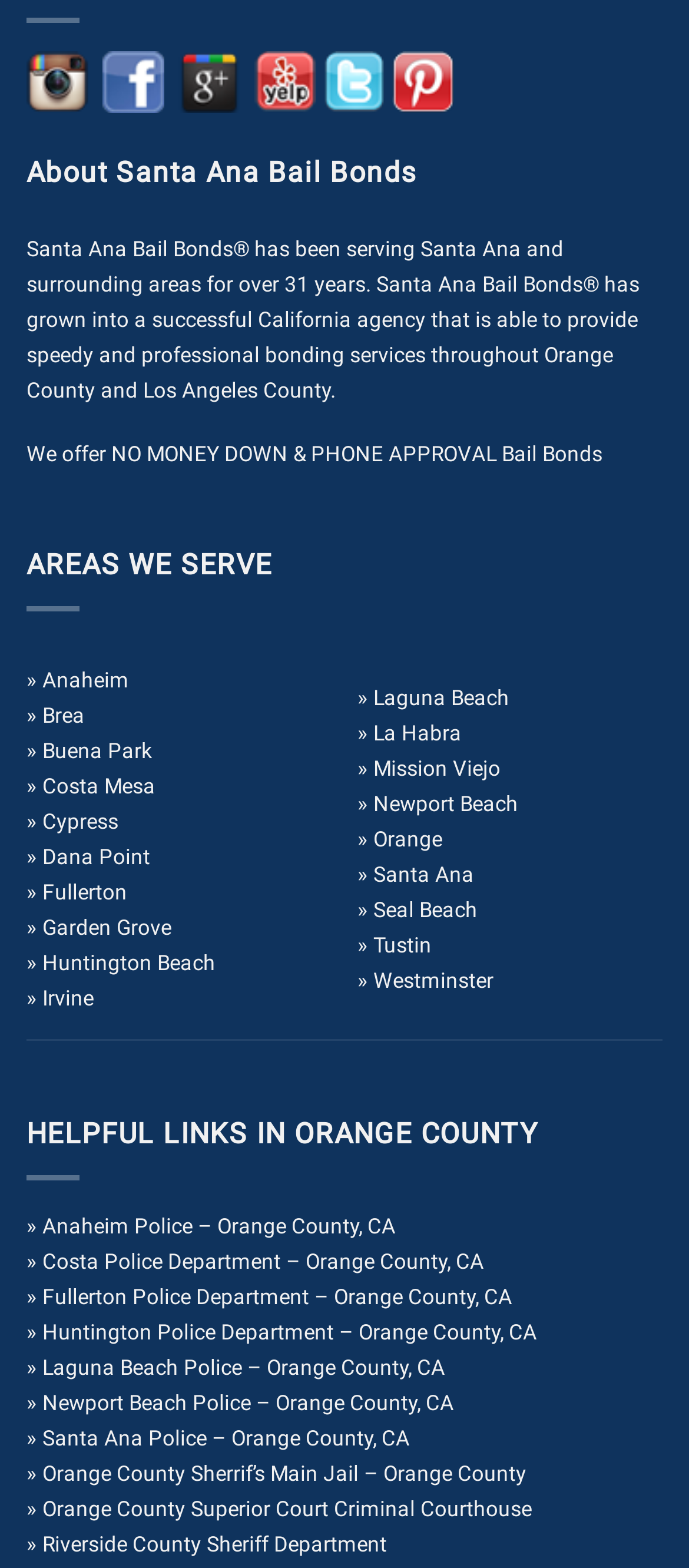Reply to the question with a single word or phrase:
What is the name of the bail bonds company?

Santa Ana Bail Bonds